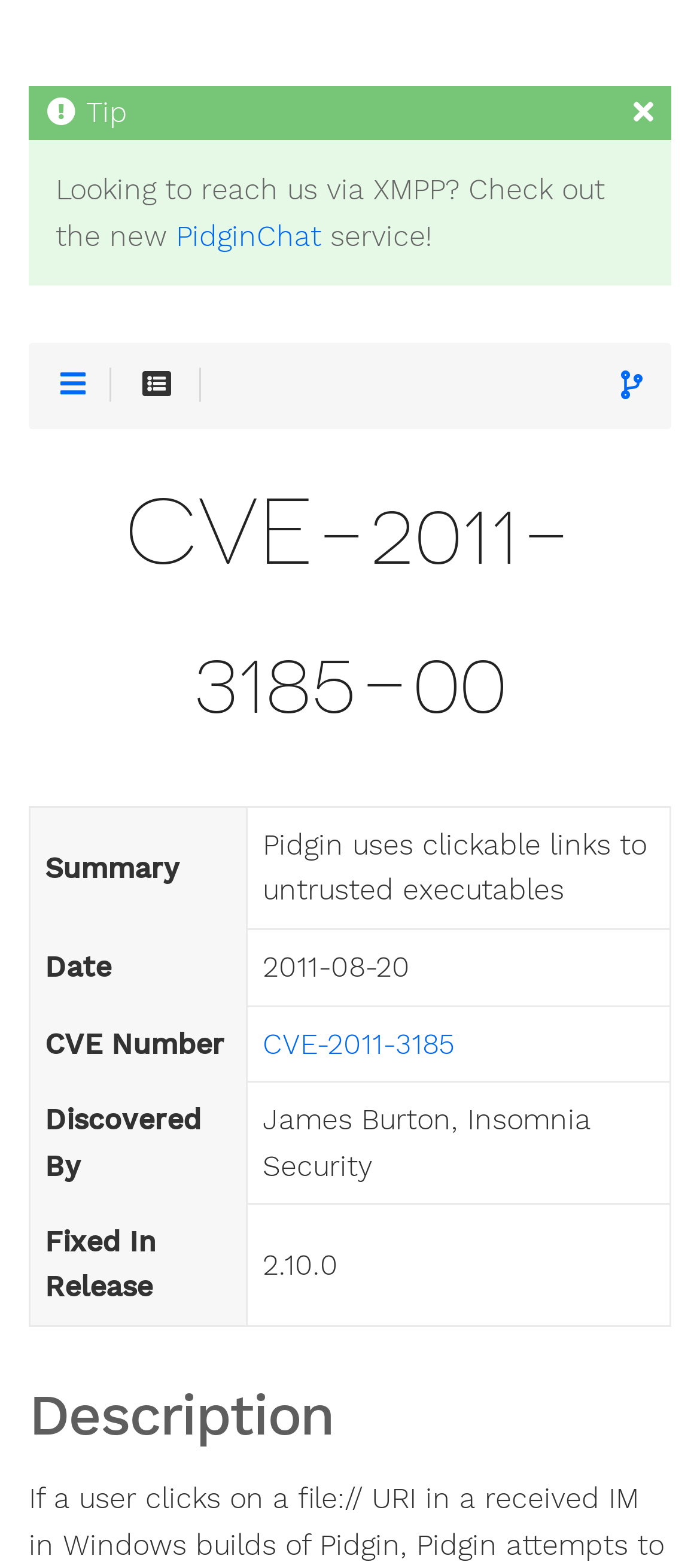Answer the question briefly using a single word or phrase: 
What is the date mentioned in the table?

2011-08-20